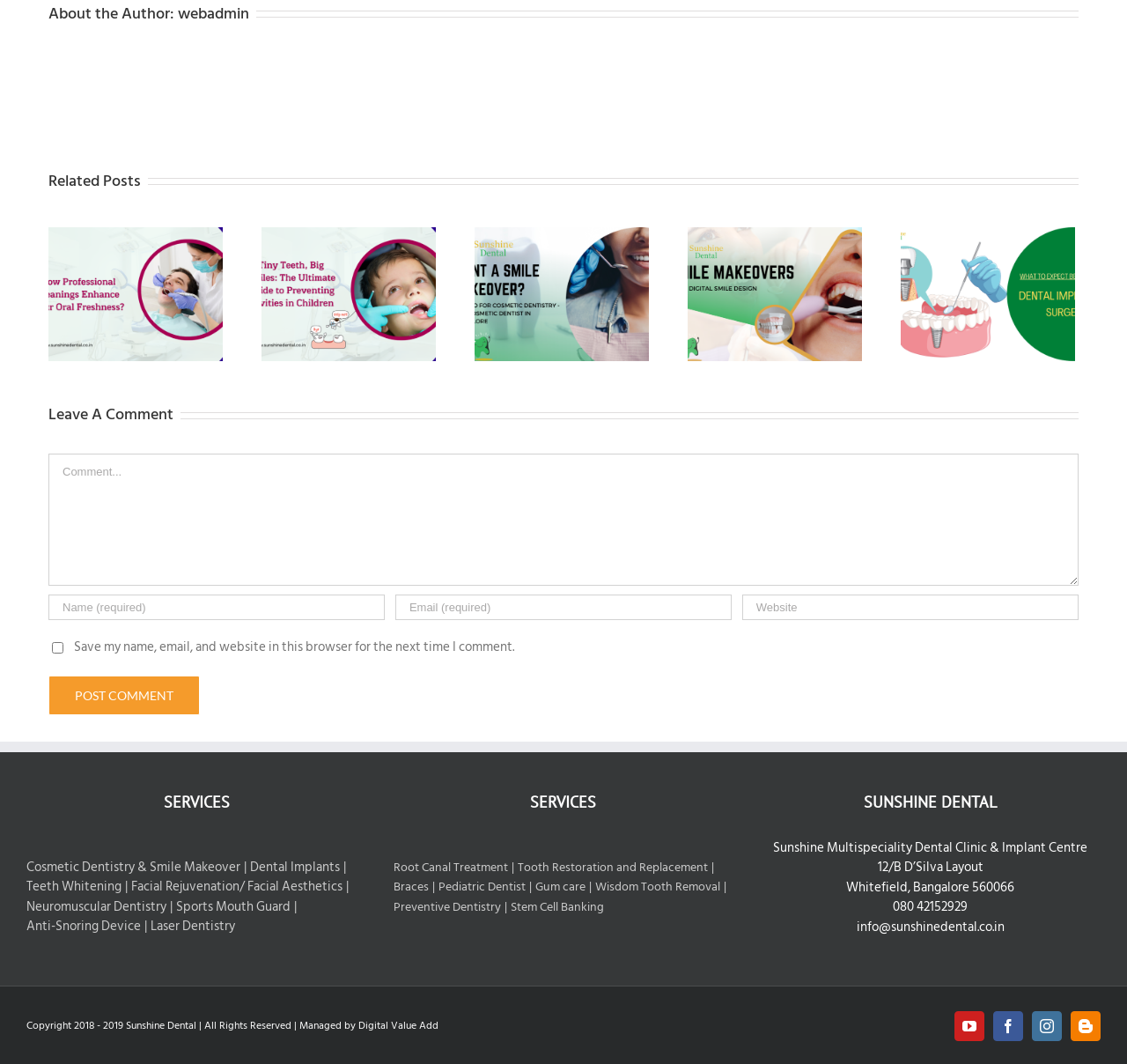What is the clinic's address?
Please respond to the question with a detailed and informative answer.

The clinic's address is mentioned at the bottom of the webpage as '12/B D’Silva Layout, Whitefield, Bangalore 560066'.